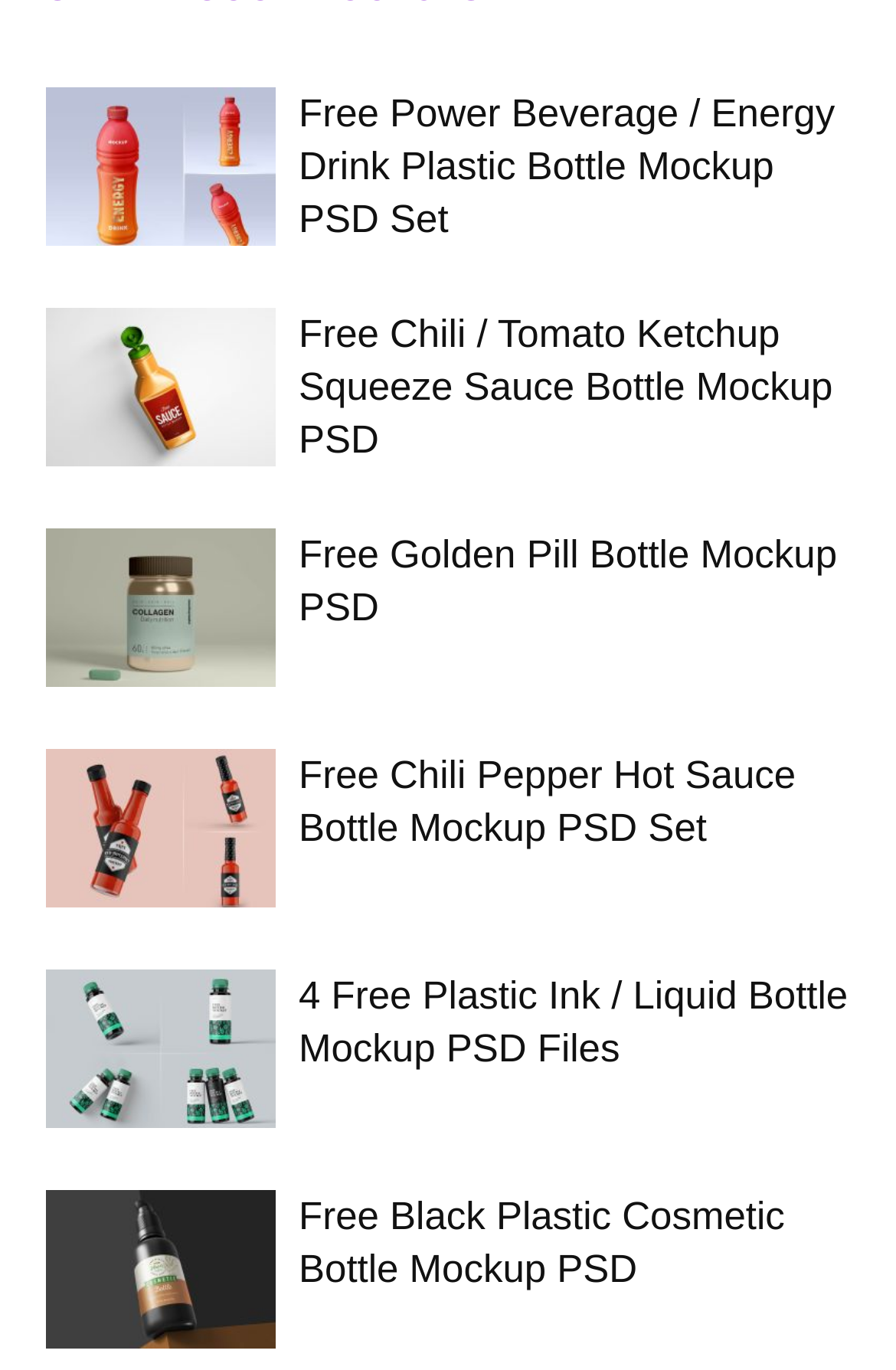Examine the screenshot and answer the question in as much detail as possible: What type of sauce is mentioned in the second link?

The second link on the webpage is 'Free Chili / Tomato Ketchup Squeeze Sauce Bottle Mockup PSD', which mentions that the sauce is either chili or tomato ketchup.